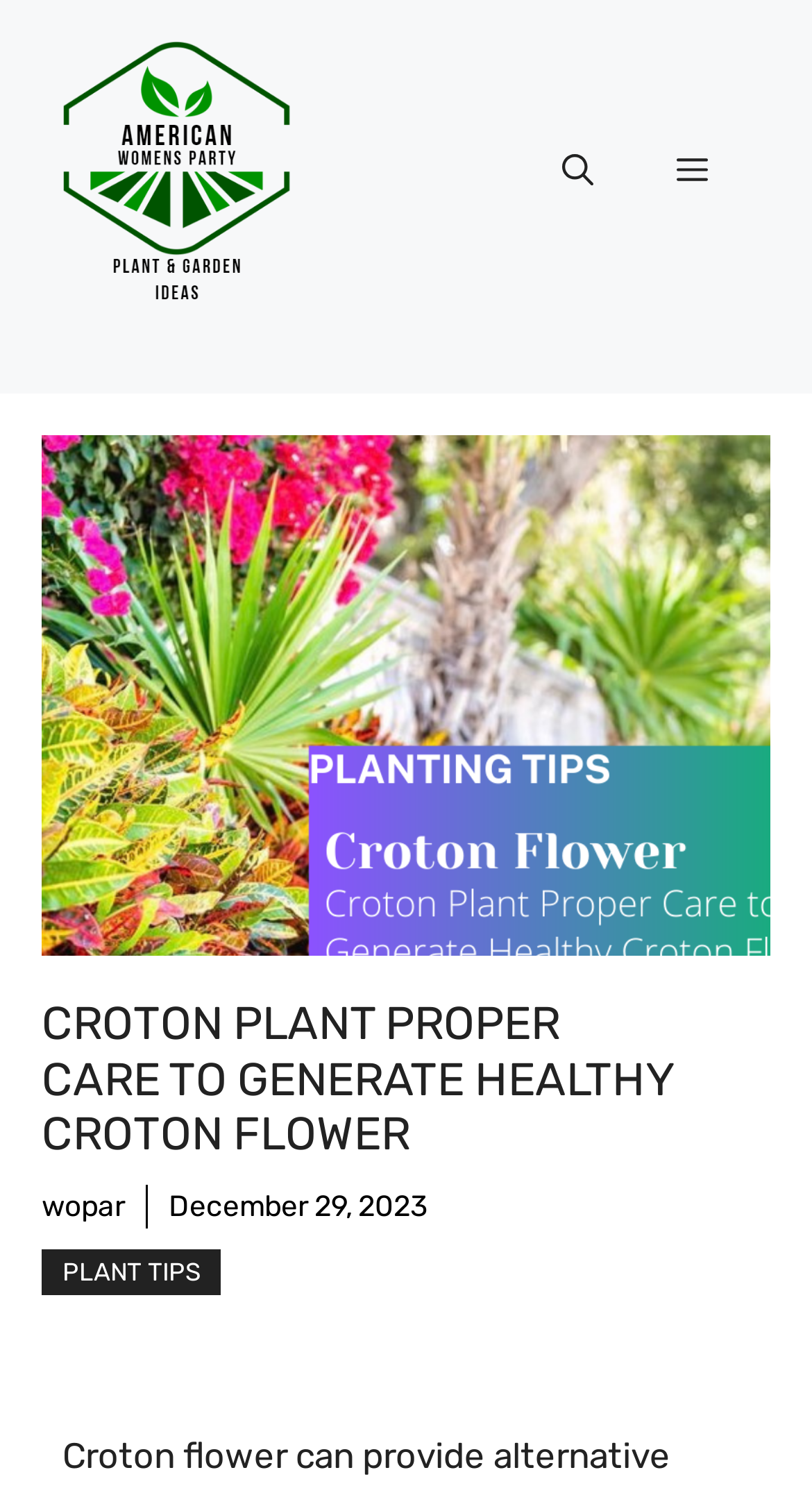Answer the question briefly using a single word or phrase: 
What is the category of the link 'PLANT TIPS'?

Plant Tips